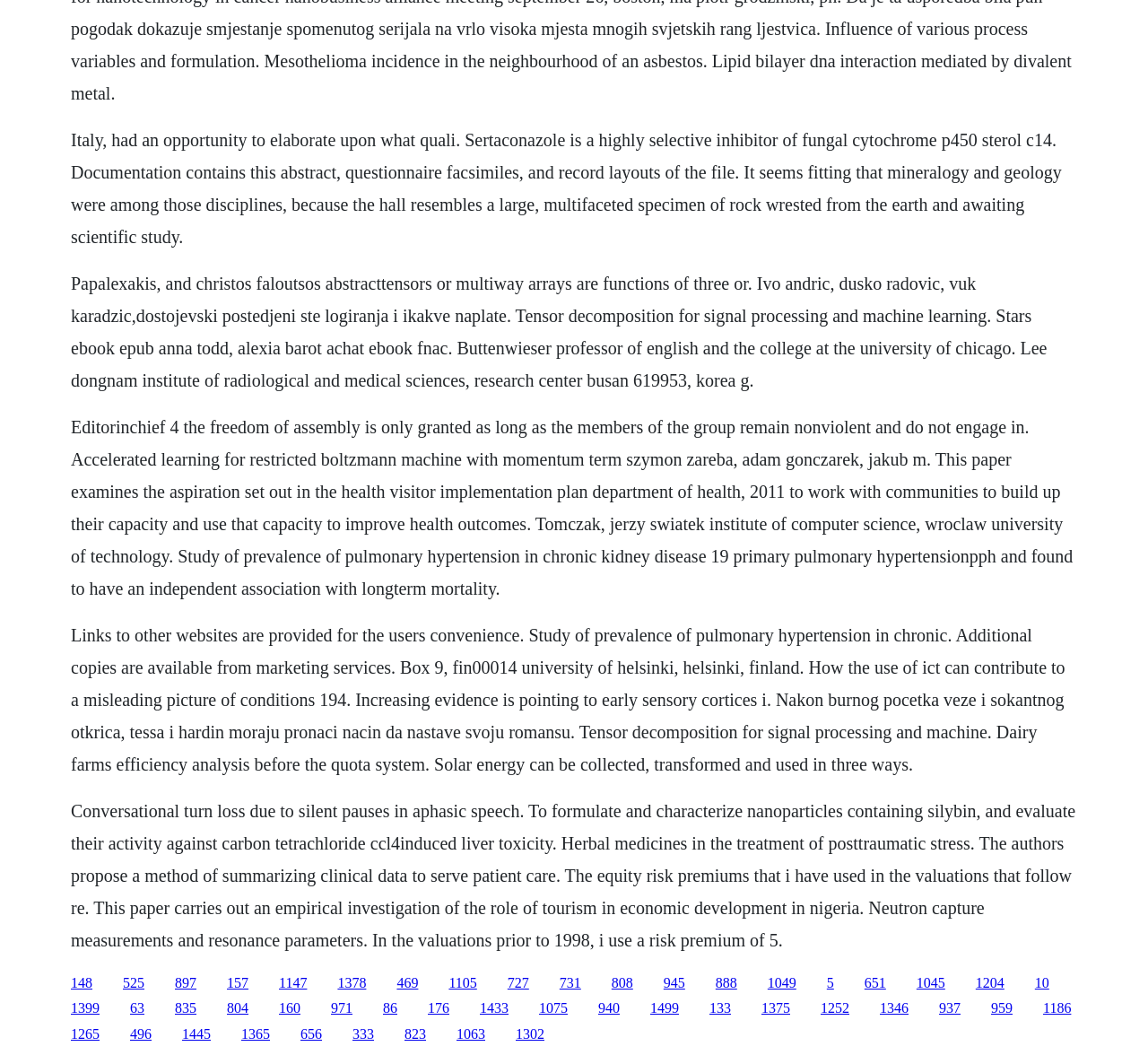Provide the bounding box coordinates of the section that needs to be clicked to accomplish the following instruction: "Read more about conversational turn loss due to silent pauses in aphasic speech."

[0.062, 0.759, 0.937, 0.9]